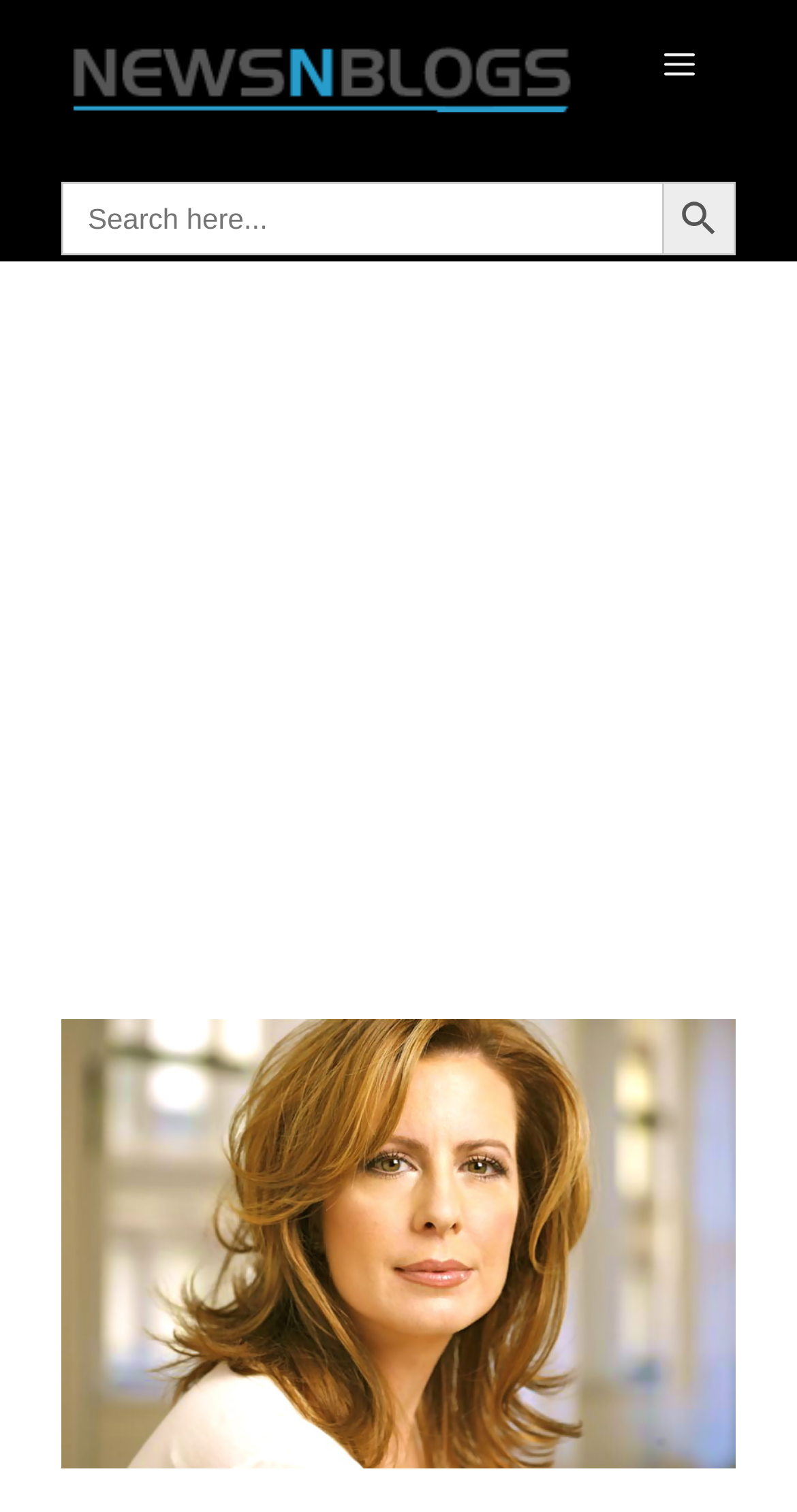How many main sections are there on the webpage?
Based on the visual content, answer with a single word or a brief phrase.

Three